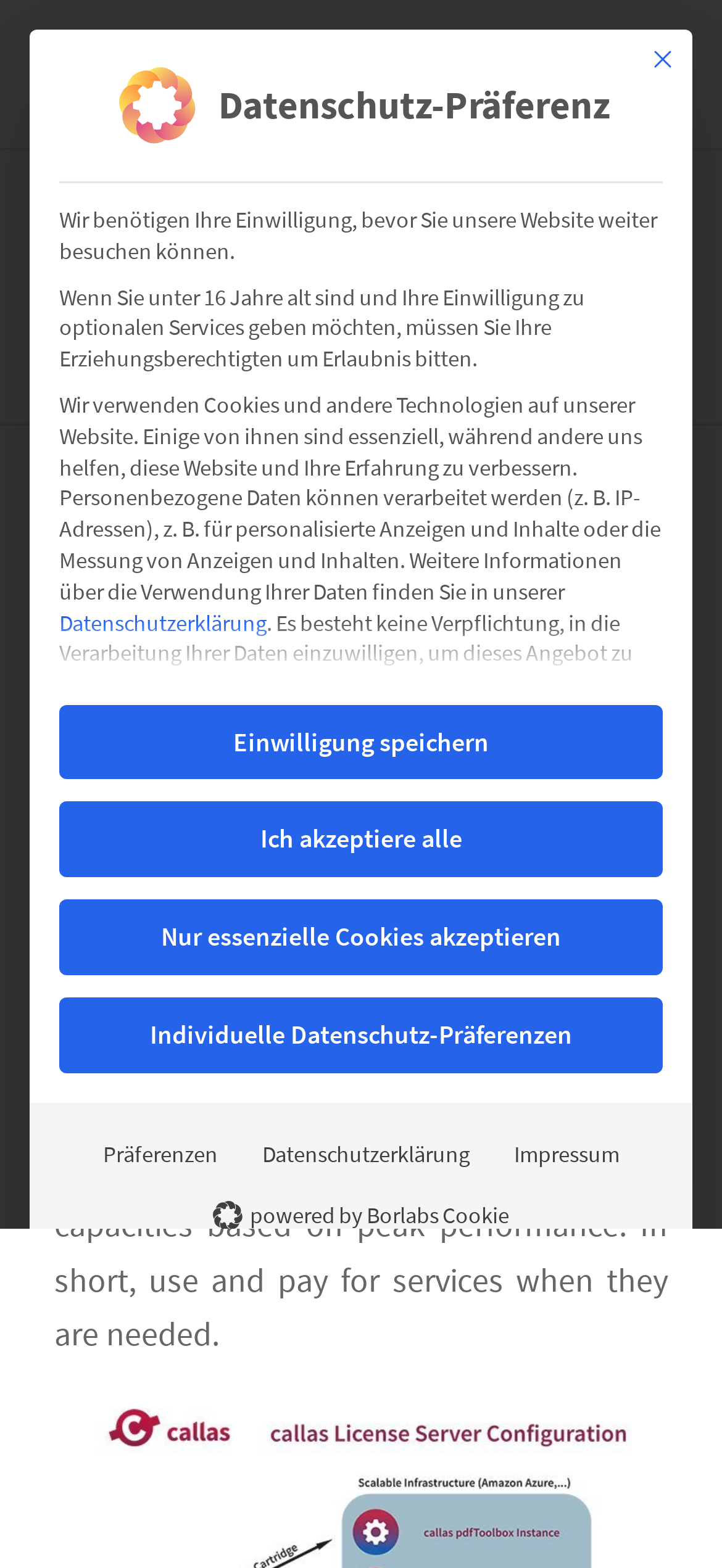Refer to the element description Individuelle Datenschutz-Präferenzen and identify the corresponding bounding box in the screenshot. Format the coordinates as (top-left x, top-left y, bottom-right x, bottom-right y) with values in the range of 0 to 1.

[0.082, 0.636, 0.918, 0.684]